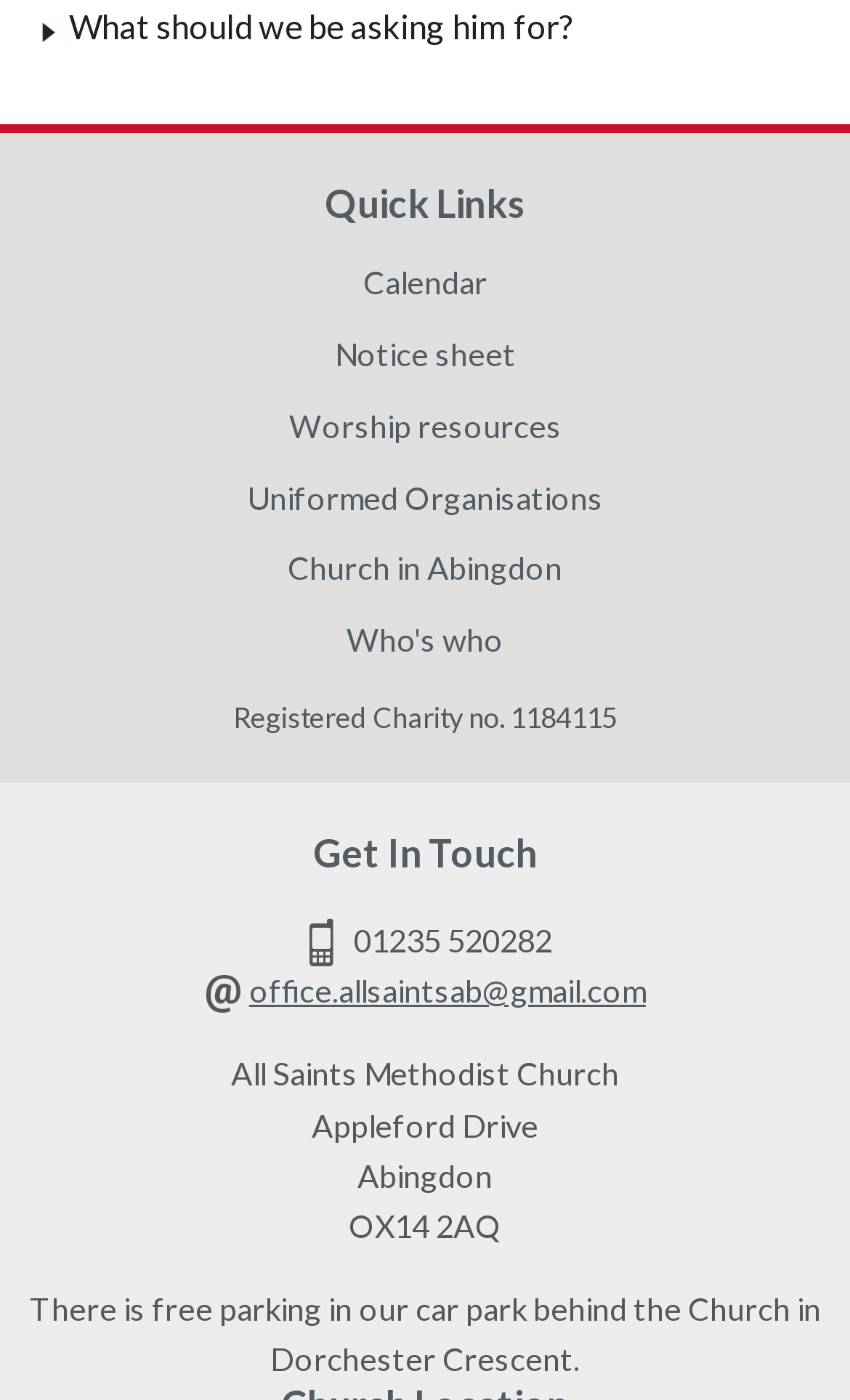What is the charity number of the church?
With the help of the image, please provide a detailed response to the question.

The charity number of the church can be found at the bottom of the webpage, where it says 'Registered Charity no. 1184115'.